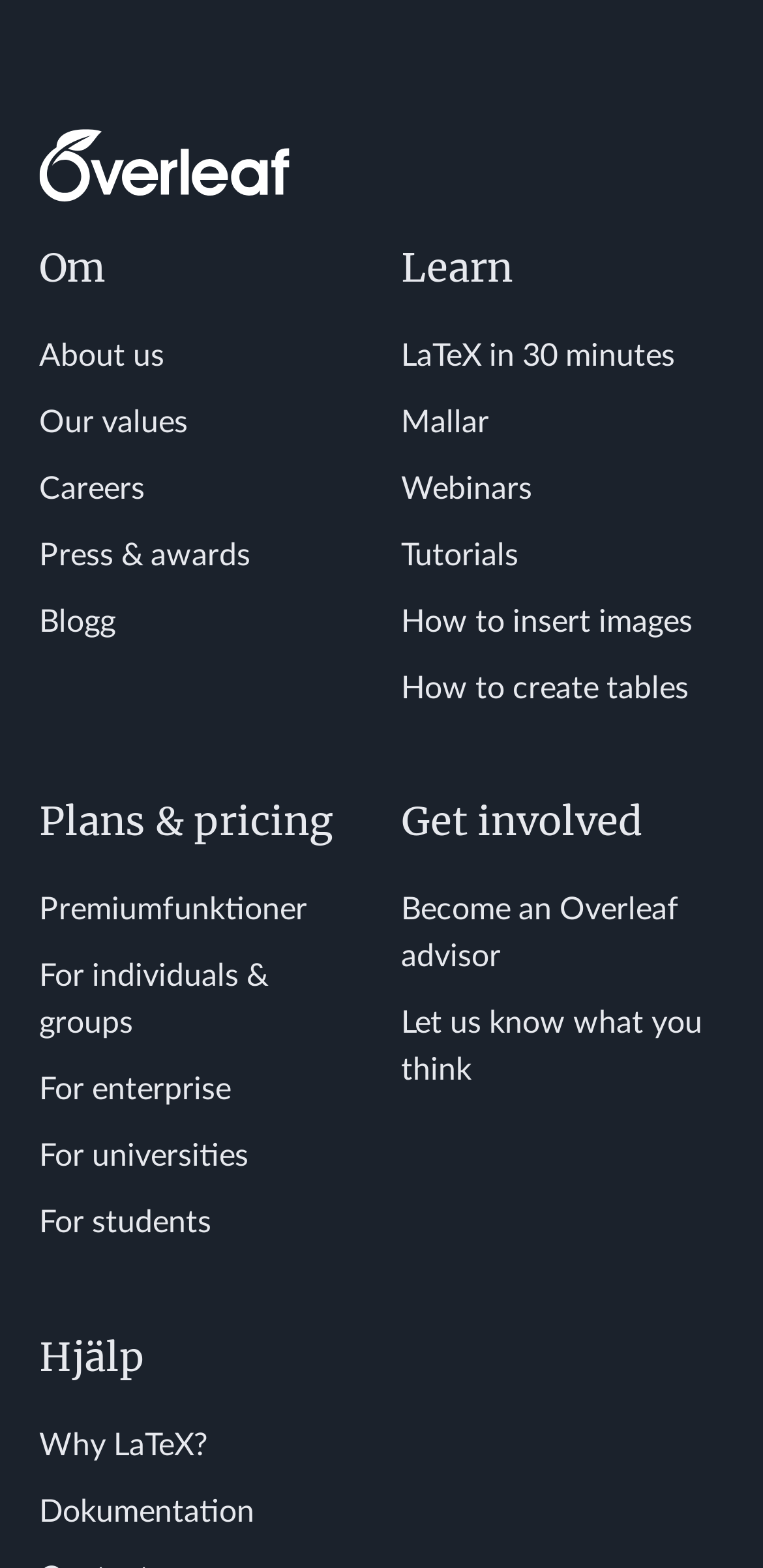Please identify the bounding box coordinates of the element that needs to be clicked to perform the following instruction: "Get help with 'Why LaTeX?'".

[0.051, 0.911, 0.272, 0.931]